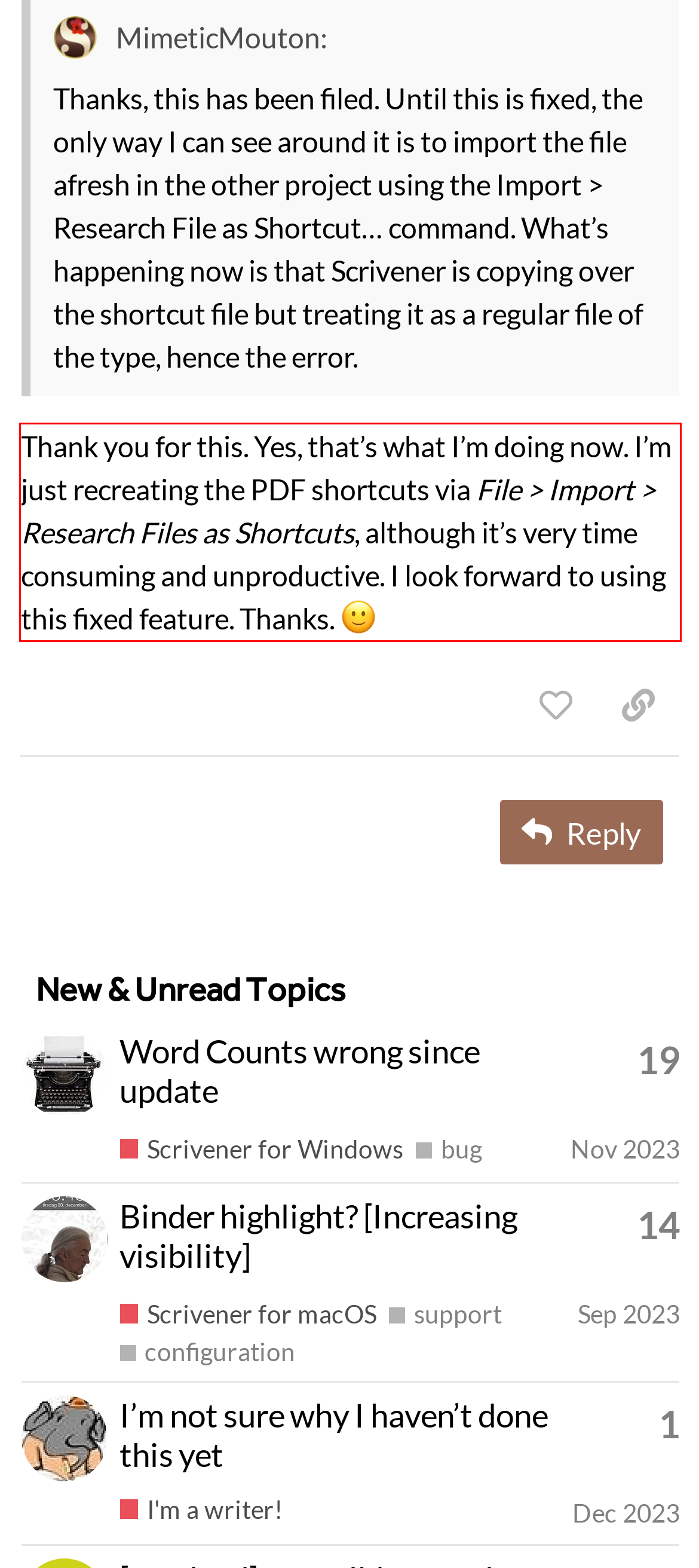Look at the screenshot of the webpage, locate the red rectangle bounding box, and generate the text content that it contains.

Thank you for this. Yes, that’s what I’m doing now. I’m just recreating the PDF shortcuts via File > Import > Research Files as Shortcuts, although it’s very time consuming and unproductive. I look forward to using this fixed feature. Thanks.